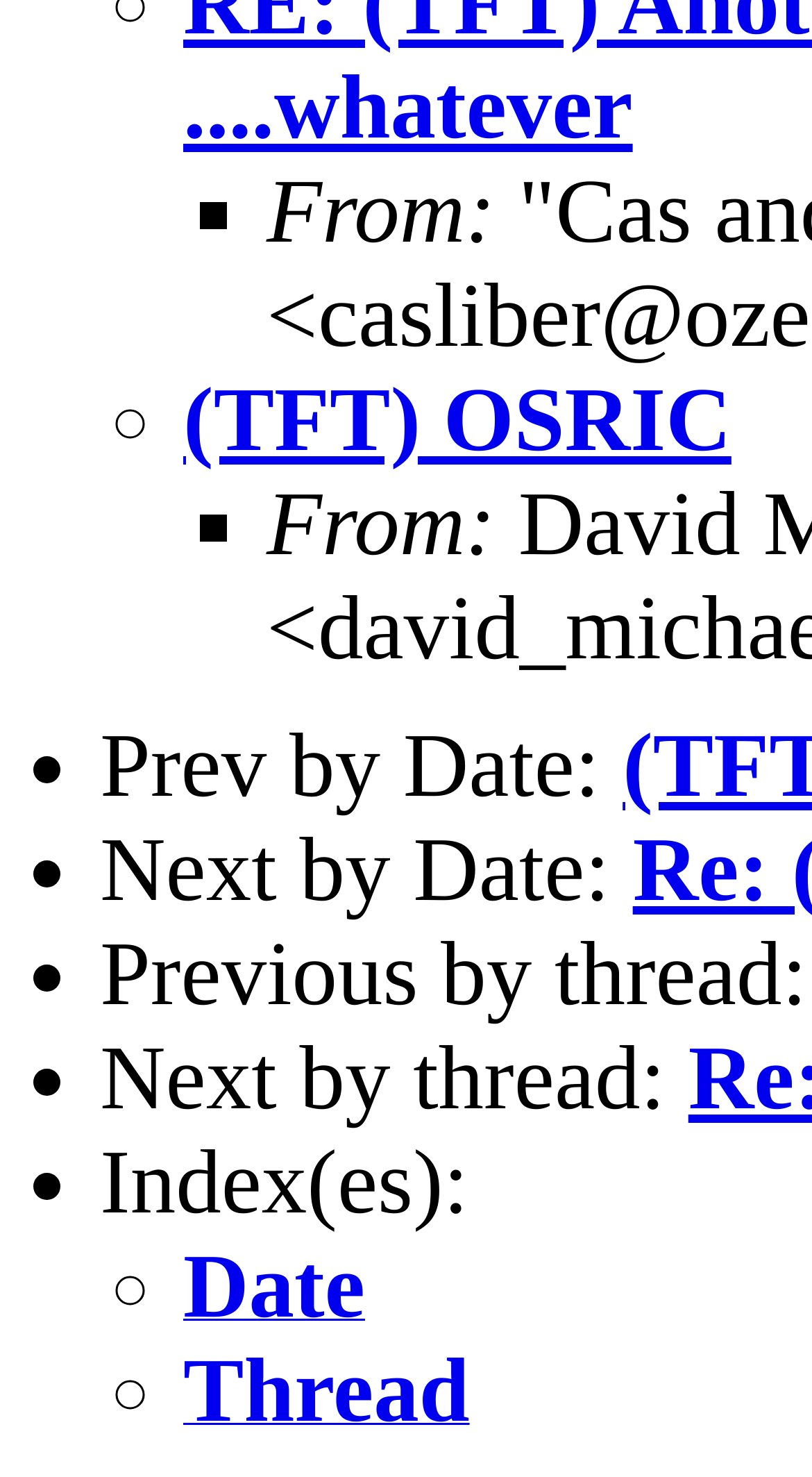How many links are there on the webpage?
Look at the image and respond with a one-word or short phrase answer.

4